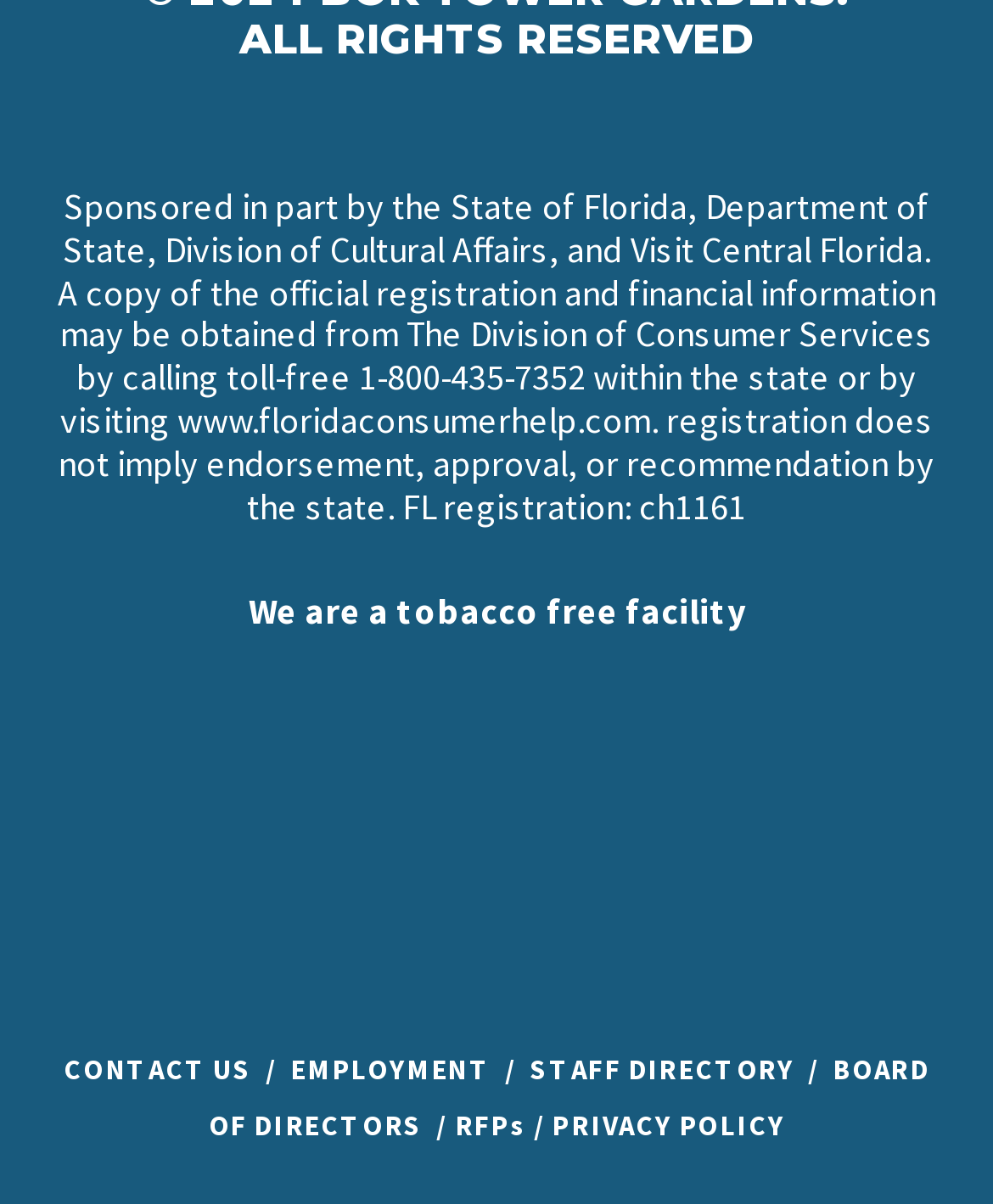How many links are there in the footer section? Observe the screenshot and provide a one-word or short phrase answer.

7